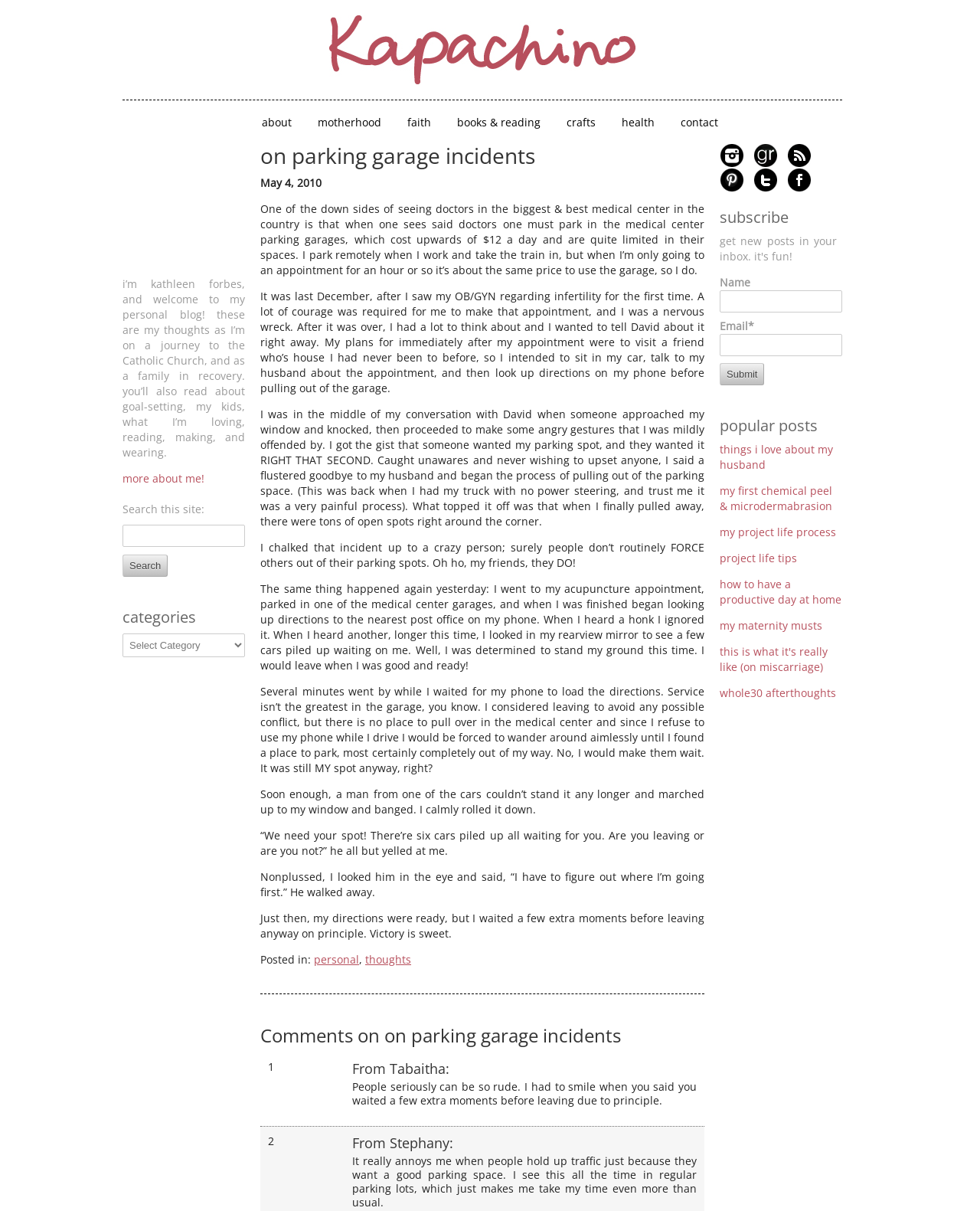Identify the bounding box coordinates for the element you need to click to achieve the following task: "Click the ADD TO CART button". Provide the bounding box coordinates as four float numbers between 0 and 1, in the form [left, top, right, bottom].

None